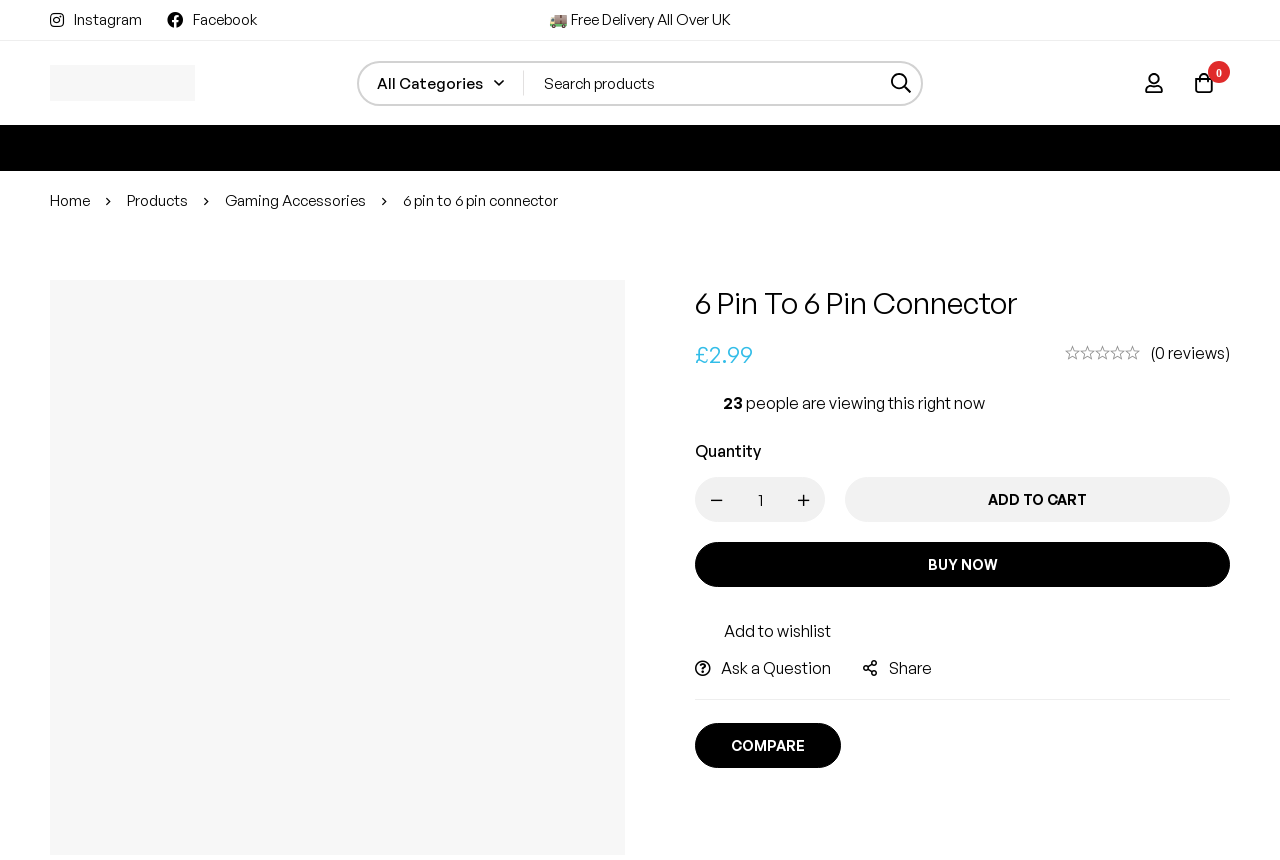Provide the bounding box coordinates for the area that should be clicked to complete the instruction: "Share this product".

[0.674, 0.762, 0.728, 0.792]